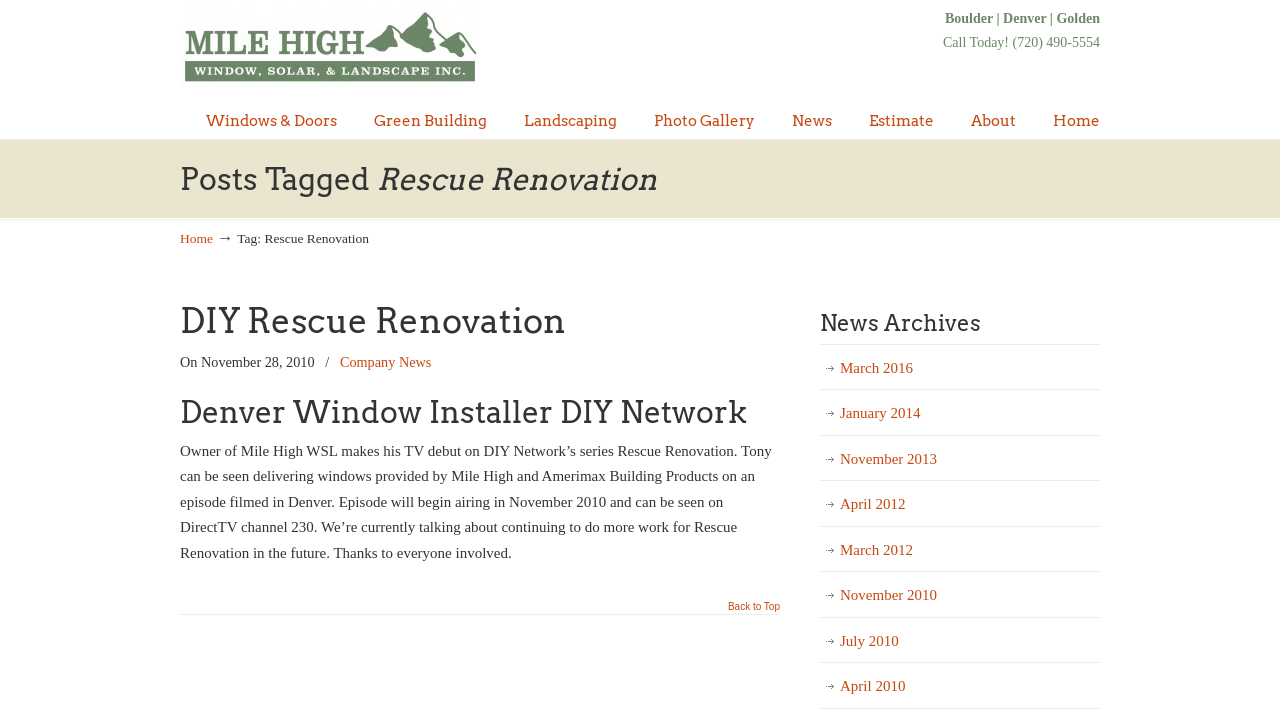Please identify the bounding box coordinates of the element's region that needs to be clicked to fulfill the following instruction: "Read 'DIY Rescue Renovation' article". The bounding box coordinates should consist of four float numbers between 0 and 1, i.e., [left, top, right, bottom].

[0.141, 0.417, 0.609, 0.829]